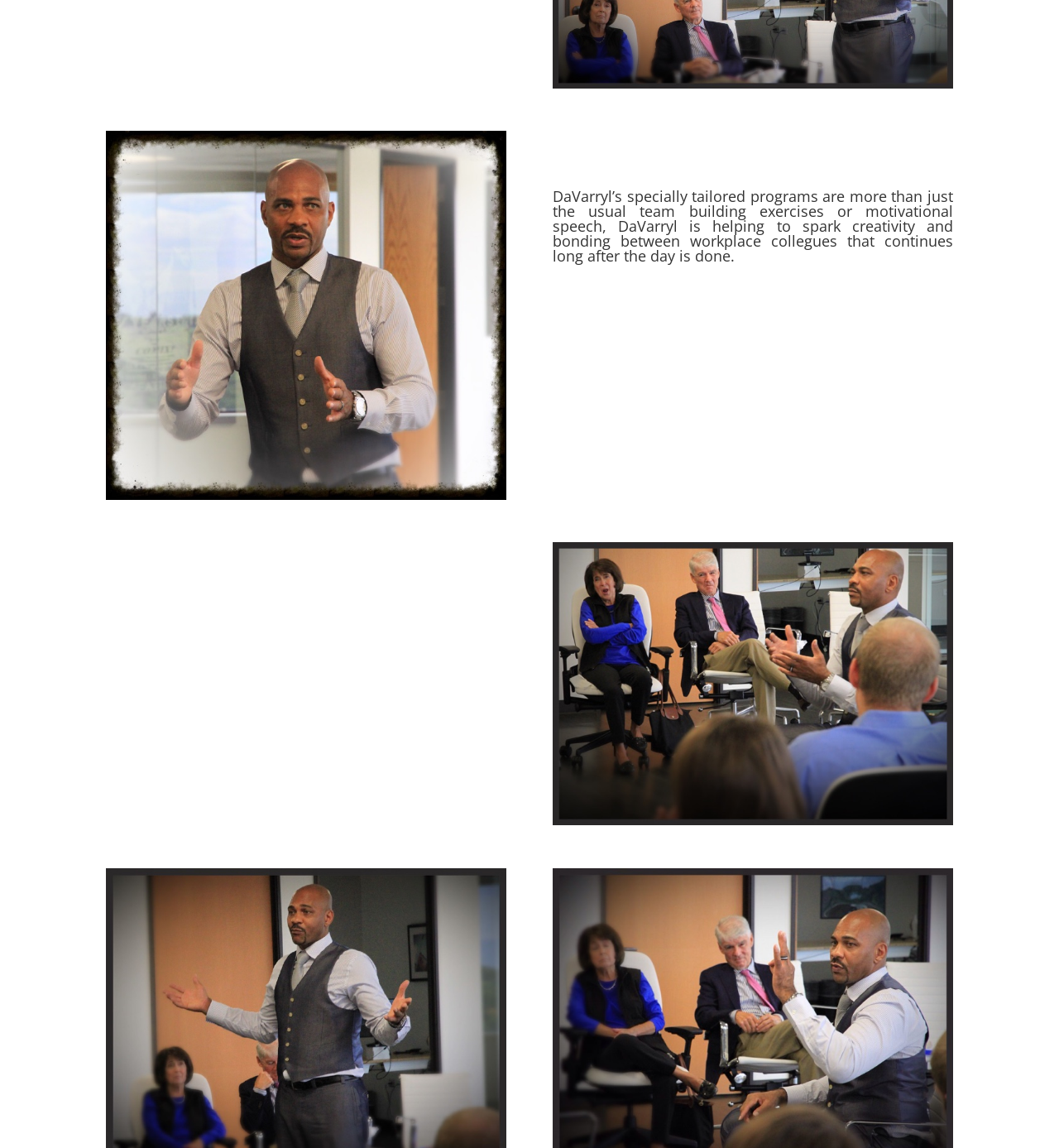Extract the bounding box coordinates of the UI element described by: "We're Ready!". The coordinates should include four float numbers ranging from 0 to 1, e.g., [left, top, right, bottom].

[0.22, 0.558, 0.358, 0.594]